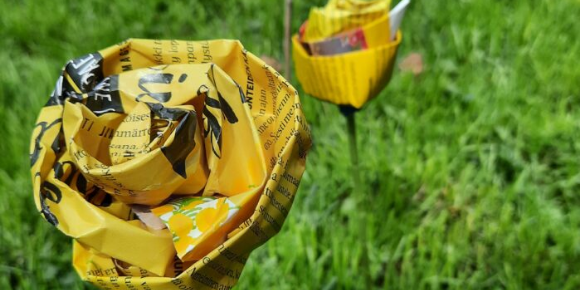What is the theme of the 'Aalto Projects: The Field of Happy Flowers'?
Please provide a detailed and comprehensive answer to the question.

According to the caption, the 'Aalto Projects: The Field of Happy Flowers' celebrates the theme of 'creativity and community participation', which is evident from the interactive artistic experience and the use of recycled materials.